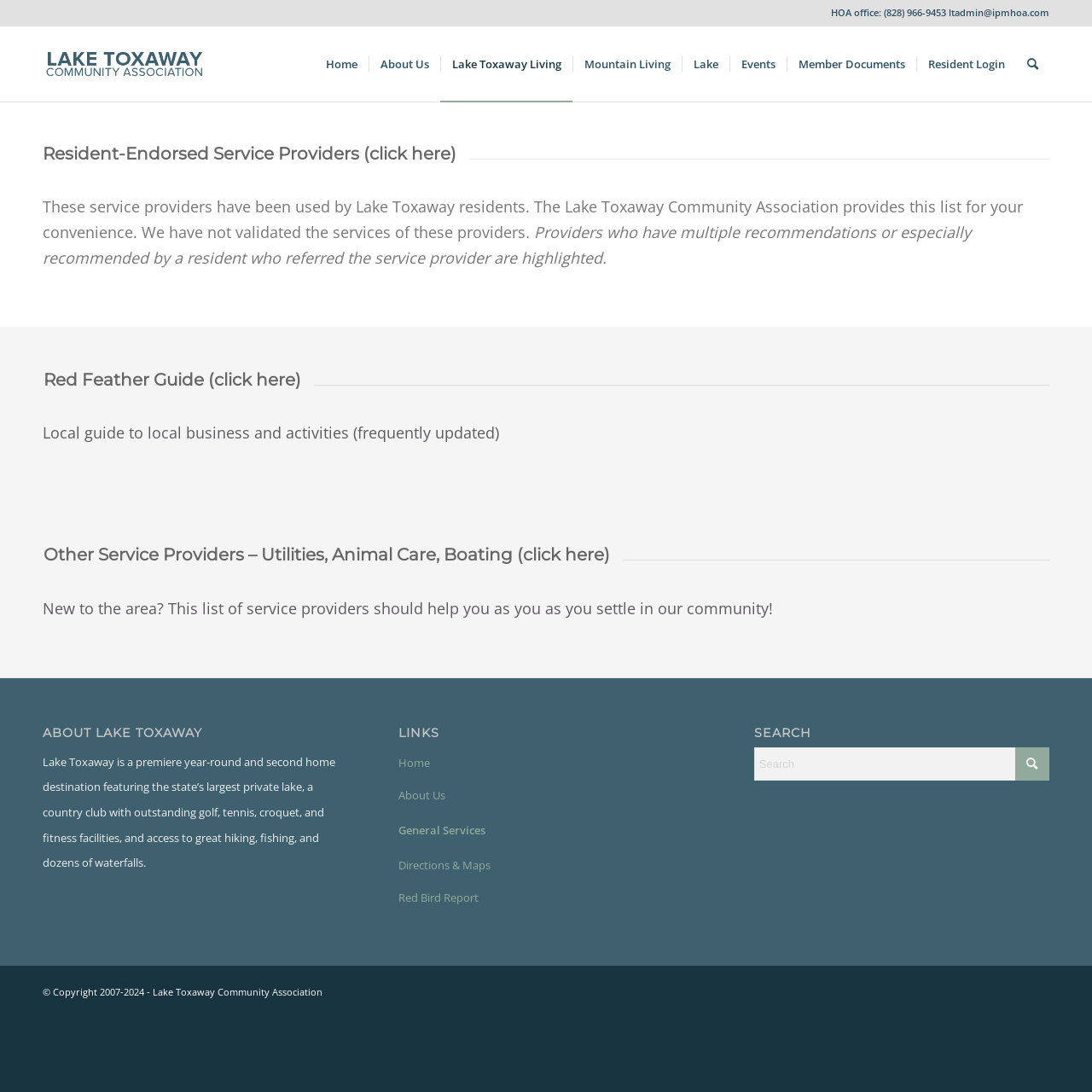Highlight the bounding box coordinates of the region I should click on to meet the following instruction: "View 'Resident-Endorsed Service Providers'".

[0.039, 0.131, 0.418, 0.15]